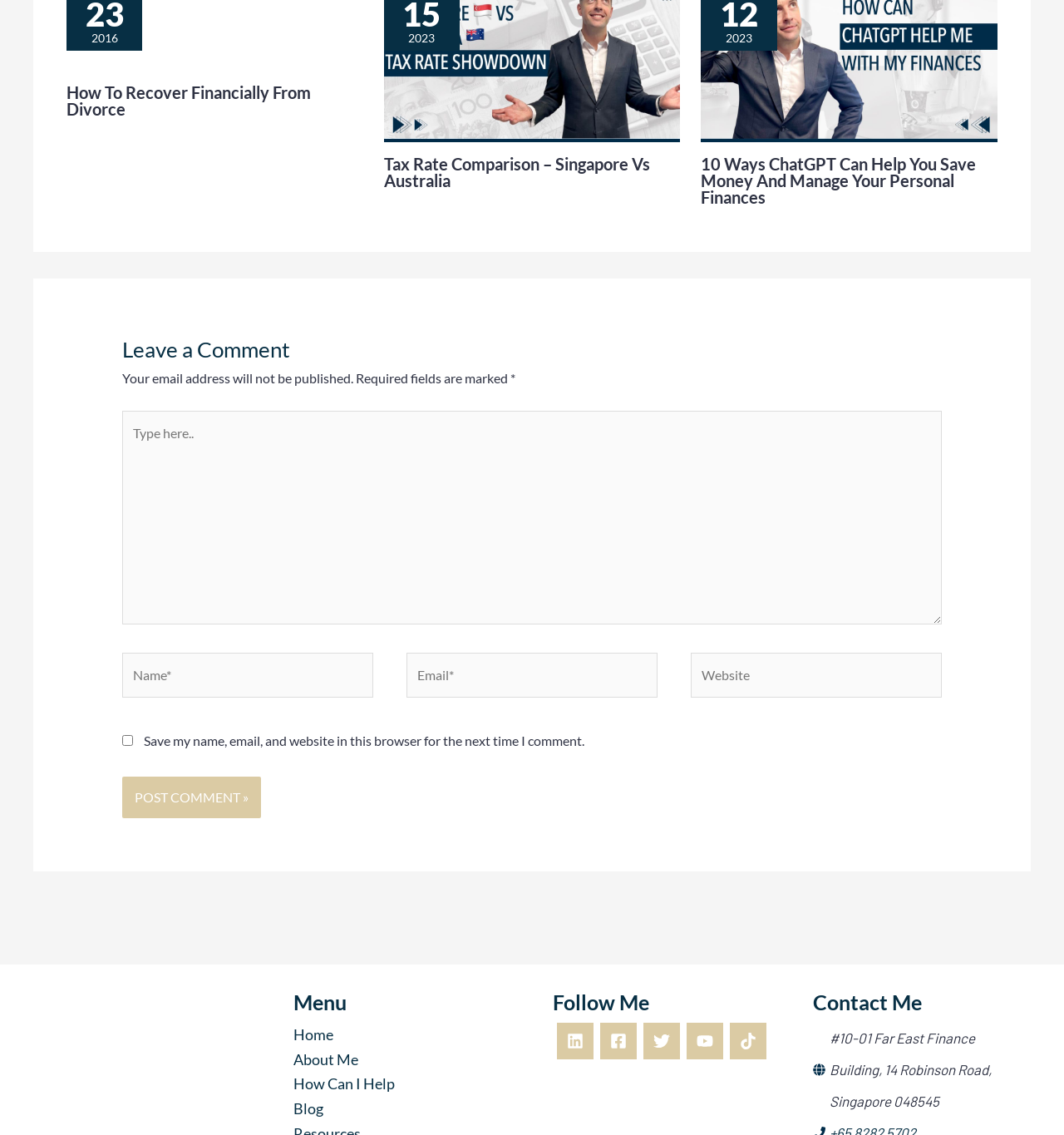Determine the bounding box for the described HTML element: "About Me". Ensure the coordinates are four float numbers between 0 and 1 in the format [left, top, right, bottom].

[0.275, 0.925, 0.336, 0.941]